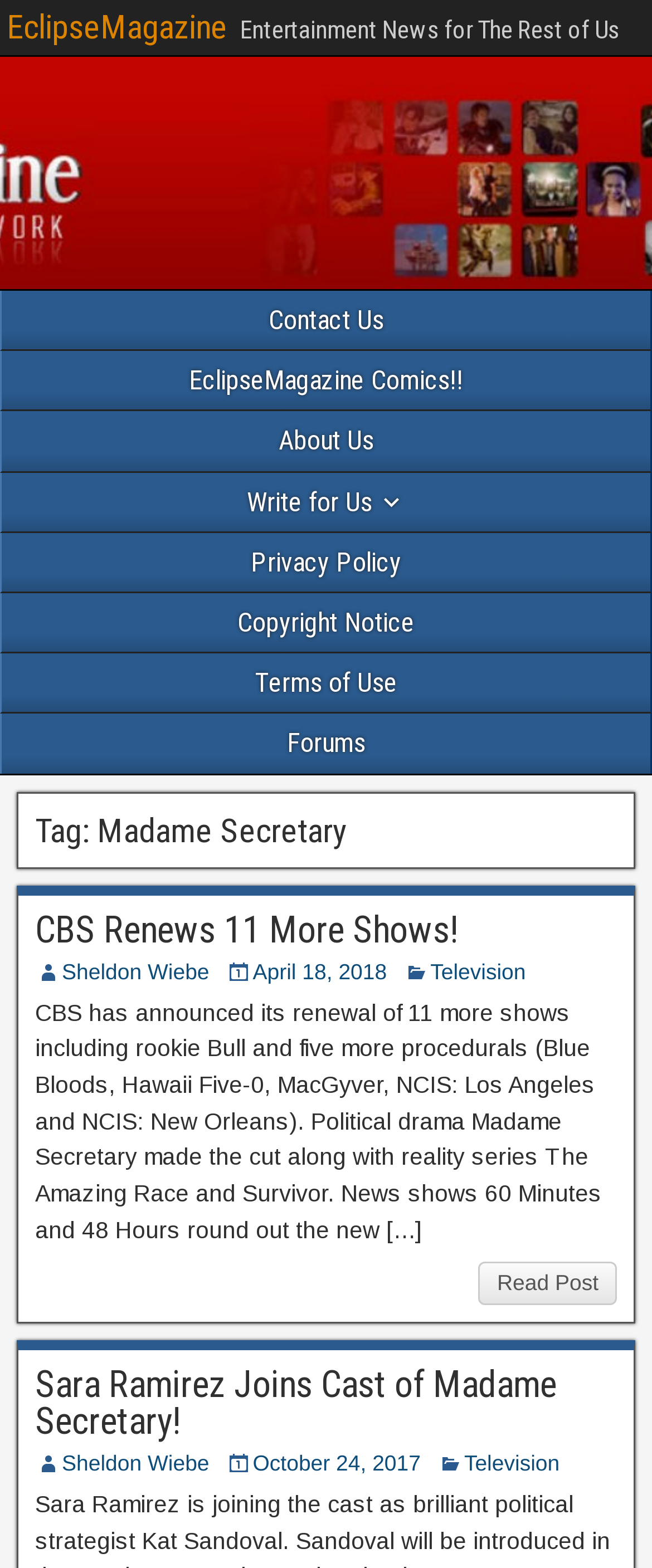Kindly determine the bounding box coordinates for the clickable area to achieve the given instruction: "Read about Dasha Zhukova's height".

None